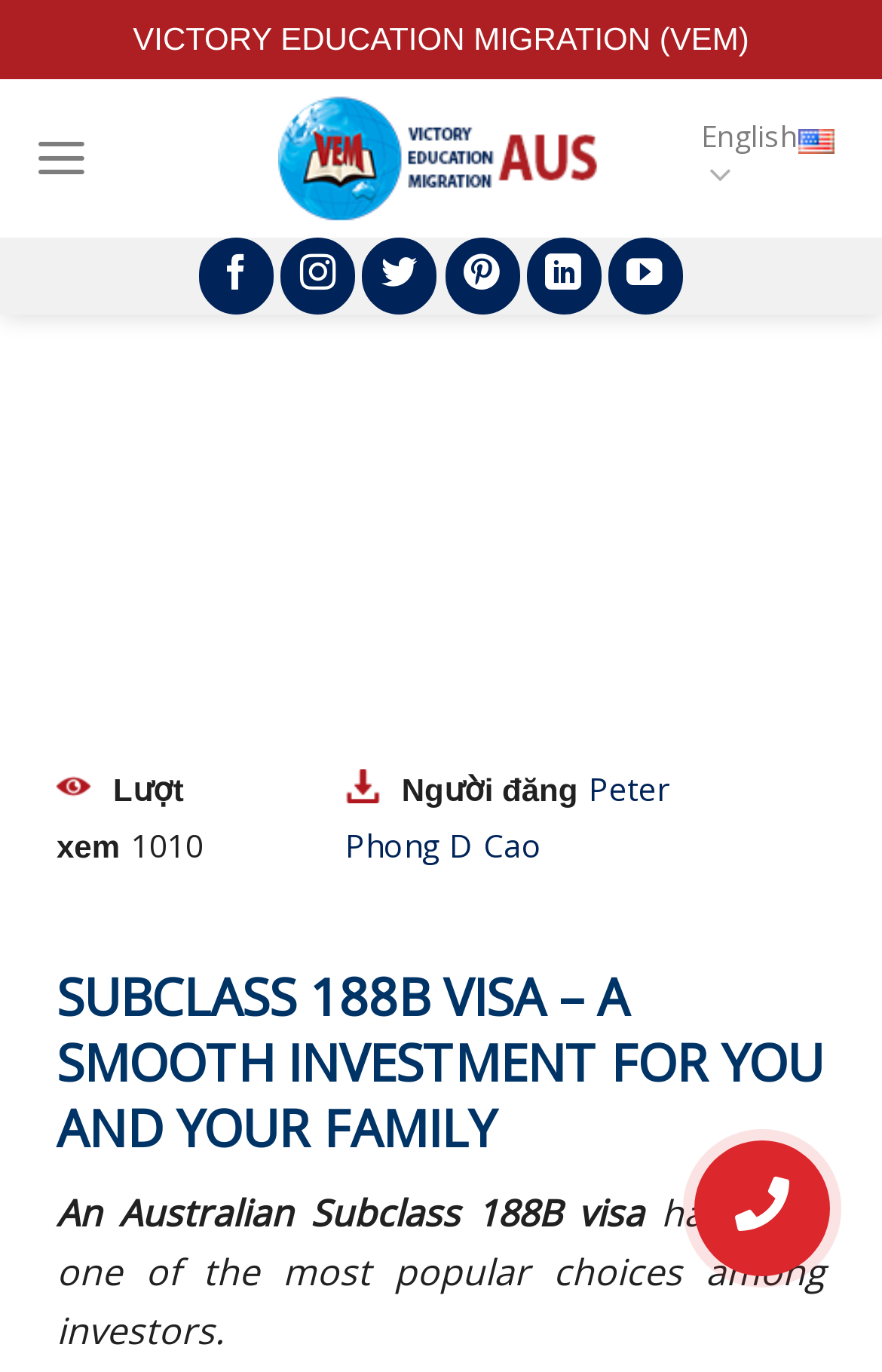Find and provide the bounding box coordinates for the UI element described with: "Peter Phong D Cao".

[0.391, 0.559, 0.758, 0.632]